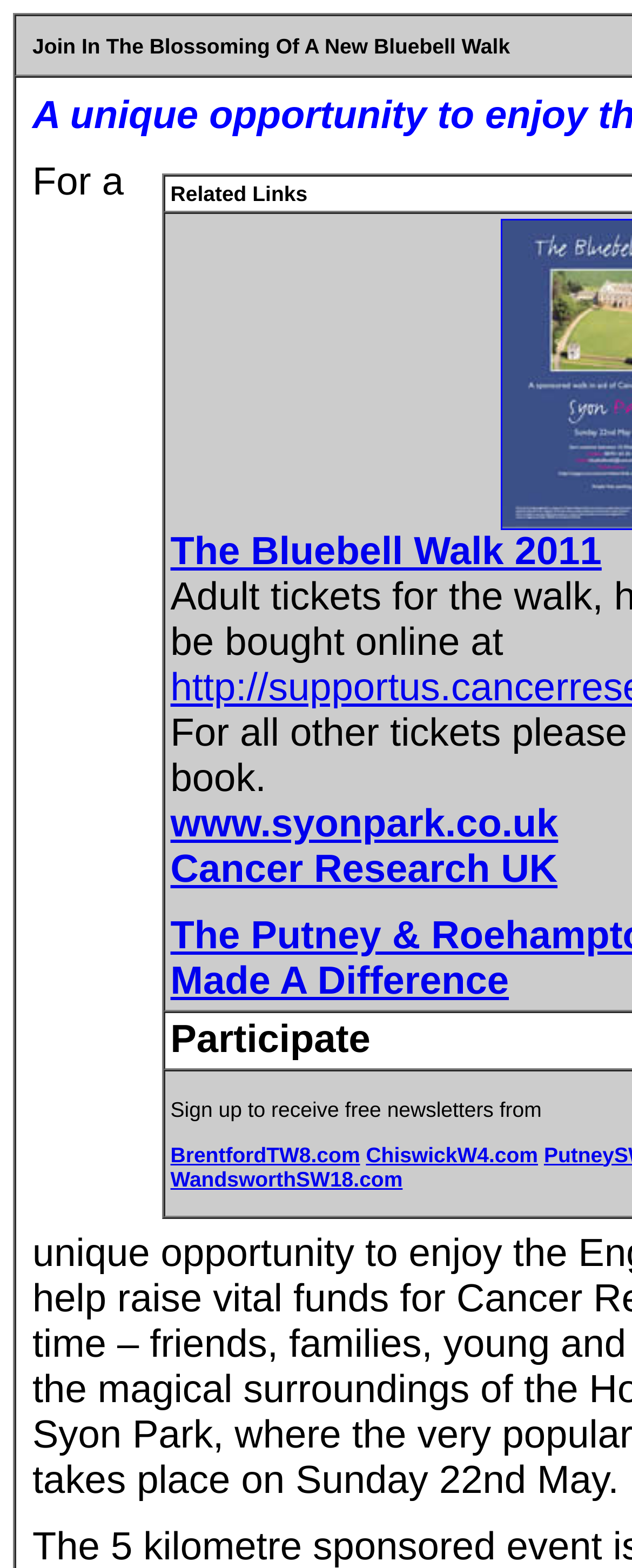Return the bounding box coordinates of the UI element that corresponds to this description: "Cancer Research UK". The coordinates must be given as four float numbers in the range of 0 and 1, [left, top, right, bottom].

[0.27, 0.541, 0.882, 0.569]